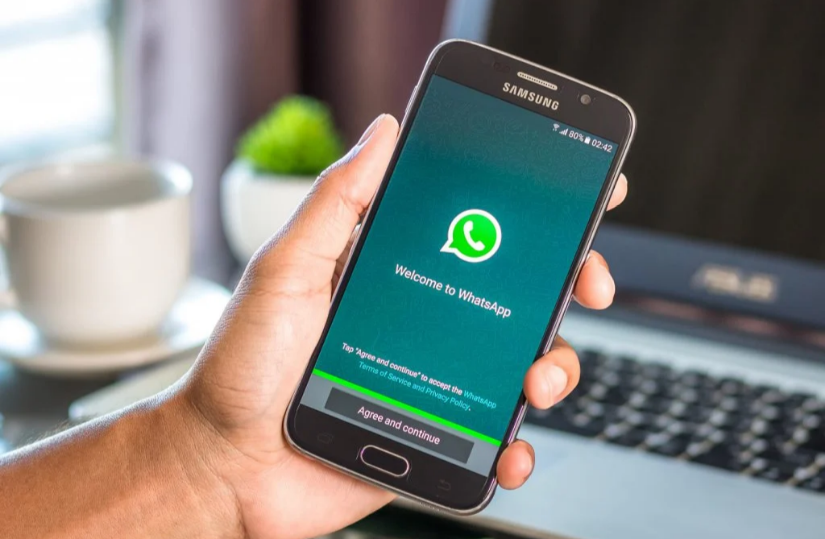Respond to the question below with a single word or phrase:
What is the dominant color on the WhatsApp screen?

Green